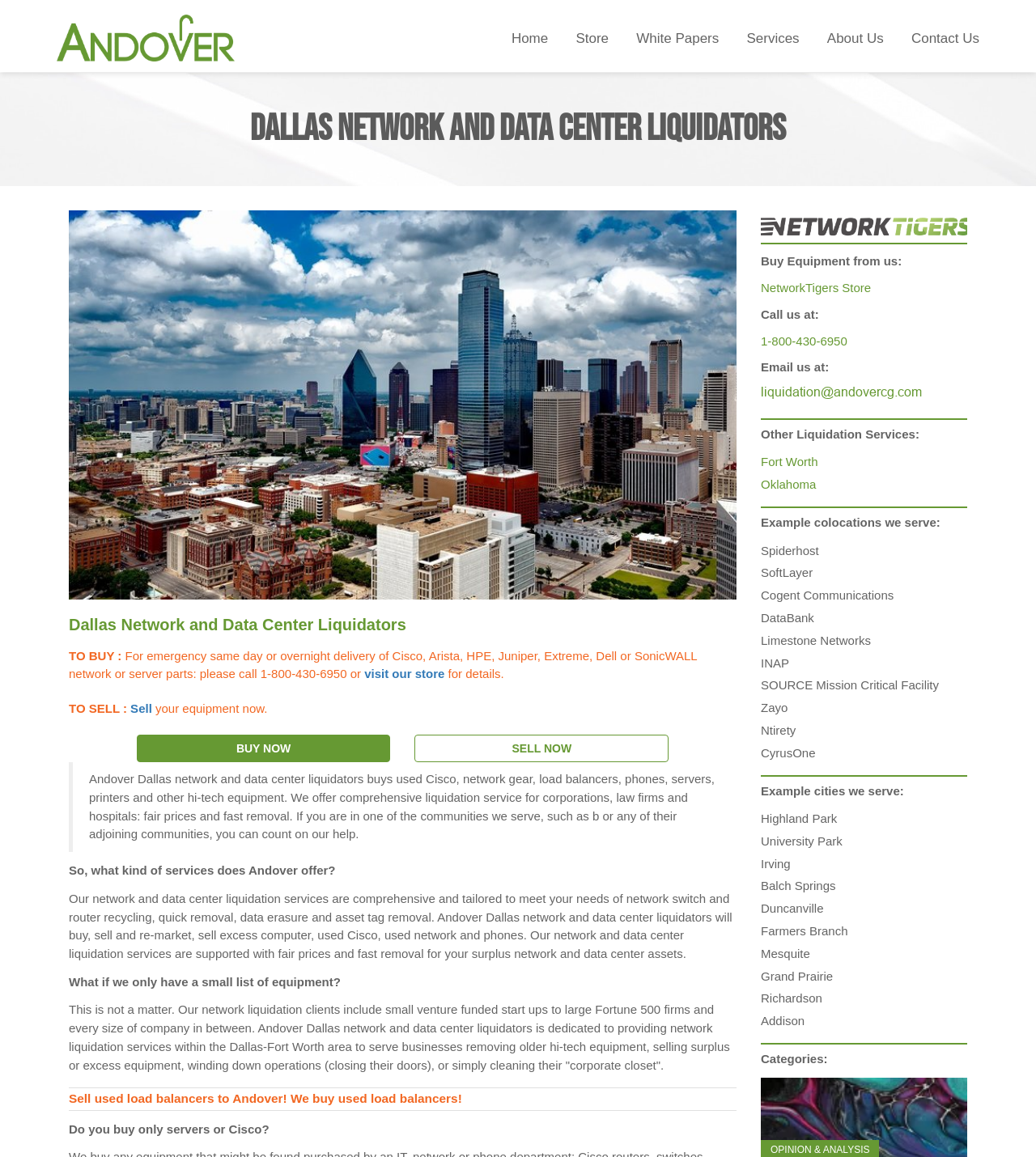What cities does Andover serve?
Give a detailed and exhaustive answer to the question.

Andover serves various cities, including Highland Park, University Park, Irving, and others, as mentioned in the heading 'Example cities we serve:' section of the webpage. This section lists several cities where Andover provides its services.